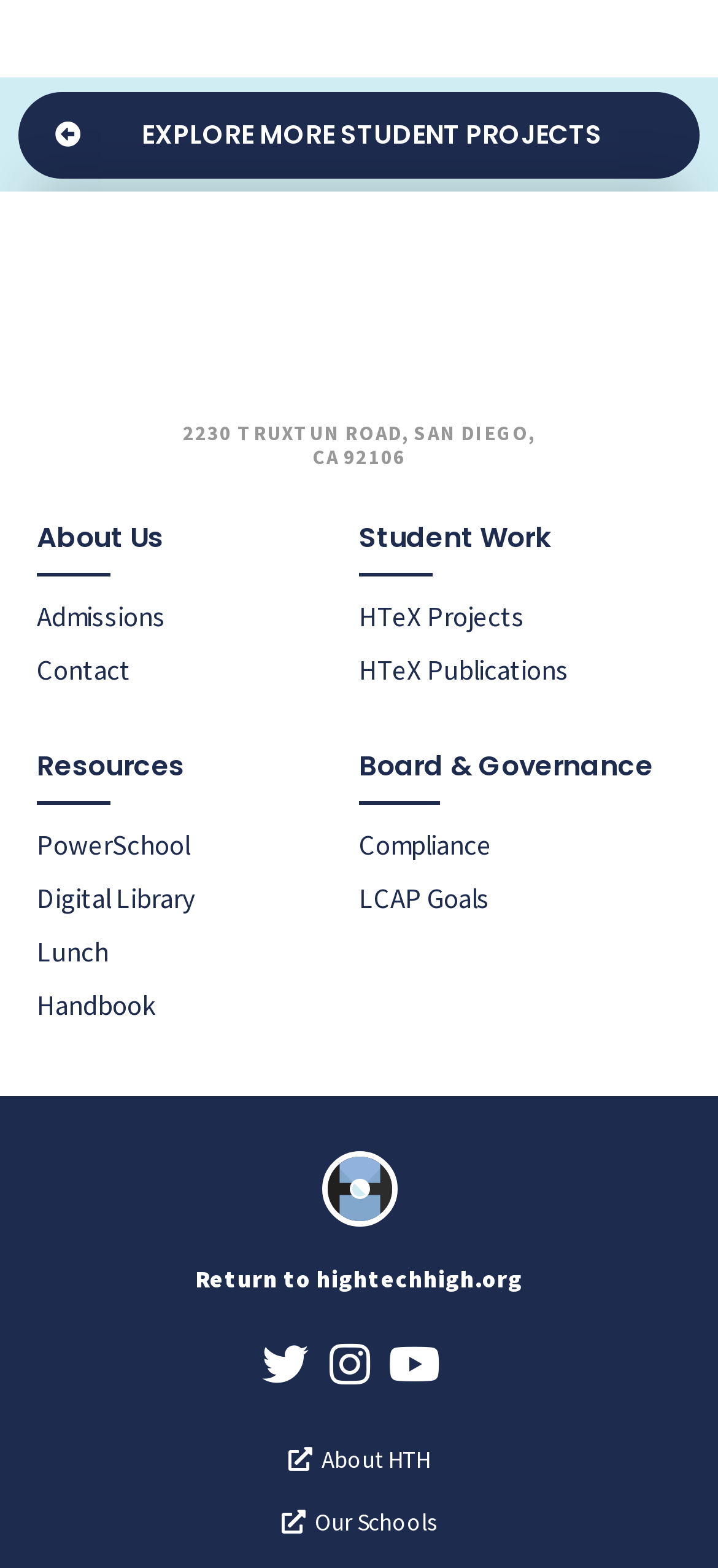Specify the bounding box coordinates of the area to click in order to follow the given instruction: "Learn about HTH."

[0.401, 0.917, 0.599, 0.944]